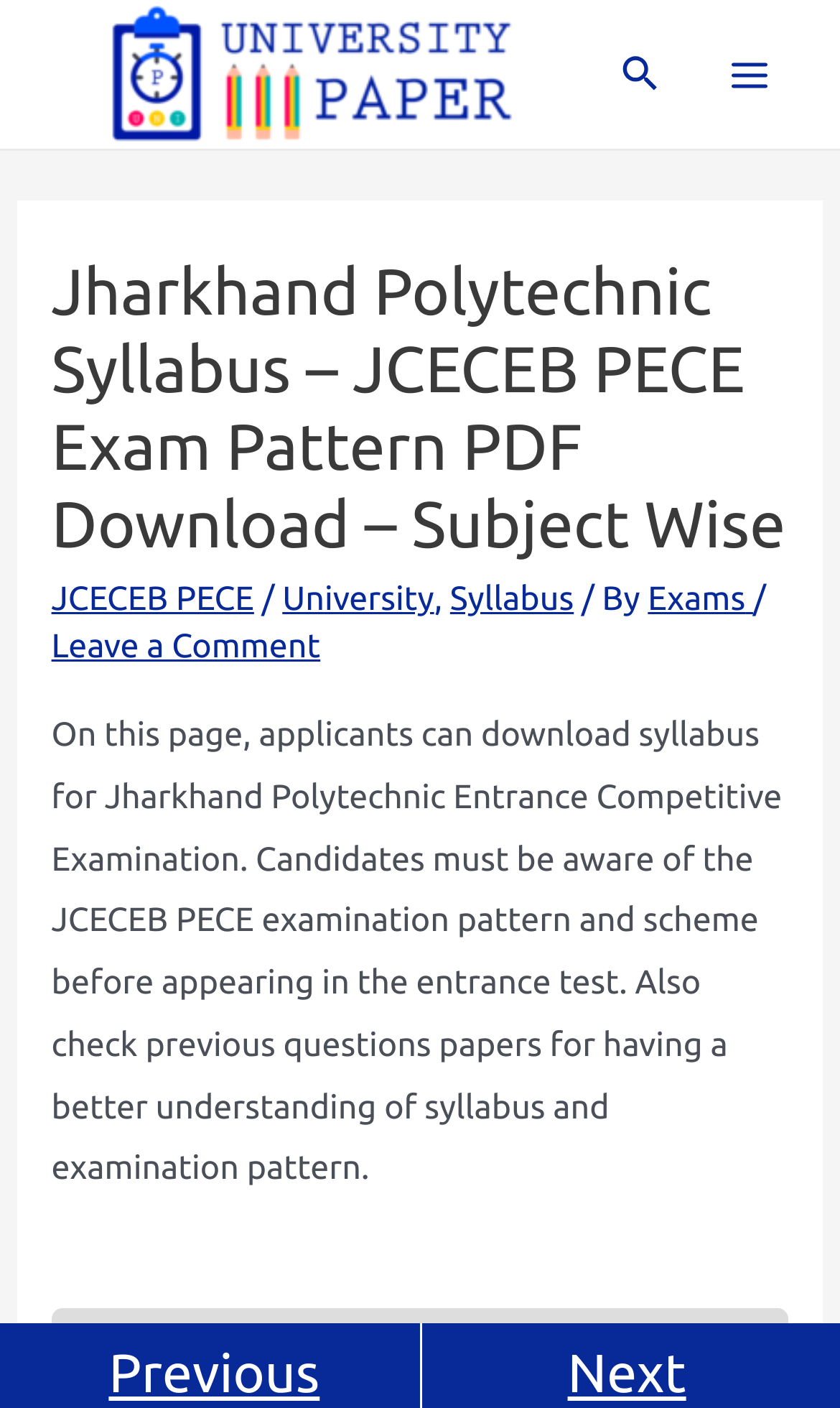What examination pattern should candidates be aware of?
Look at the screenshot and provide an in-depth answer.

According to the webpage, candidates must be aware of the JCECEB PECE examination pattern and scheme before appearing in the entrance test, which is why the webpage provides the syllabus for download.